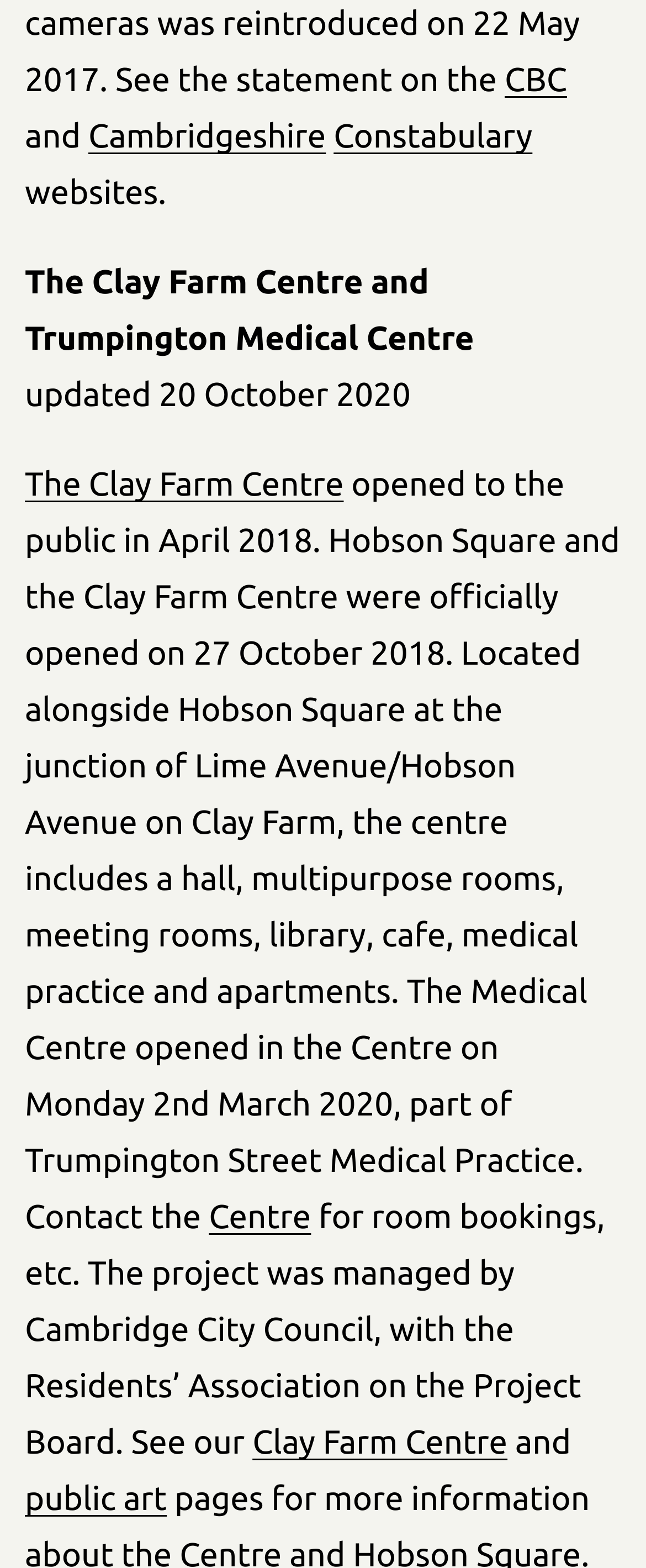When was the Clay Farm Centre officially opened?
With the help of the image, please provide a detailed response to the question.

The answer can be found in the StaticText element with the text 'Hobson Square and the Clay Farm Centre were officially opened on 27 October 2018.'. This text is located in the middle of the webpage, providing information about the centre's opening date.